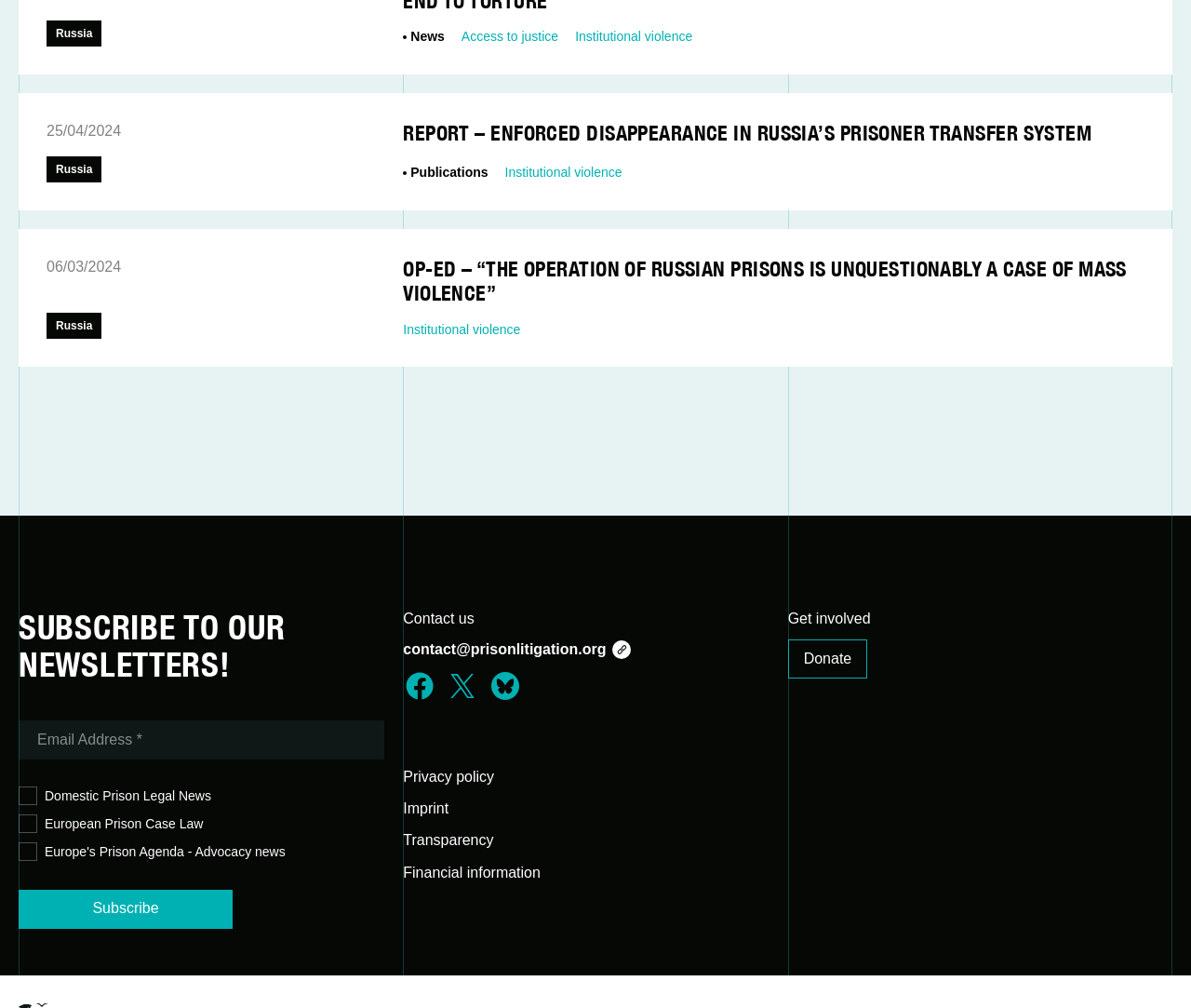Please specify the bounding box coordinates of the element that should be clicked to execute the given instruction: 'Contact us'. Ensure the coordinates are four float numbers between 0 and 1, expressed as [left, top, right, bottom].

[0.339, 0.604, 0.398, 0.625]